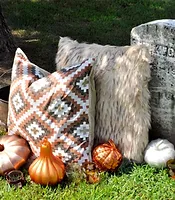Explain the image in detail, mentioning the main subjects and background elements.

The image showcases a decorative arrangement featuring two stylish pillows nestled against a weathered gravestone. The left pillow boasts a vibrant geometric pattern in earthy tones, while the right pillow has a plush, furry texture in light colors. Surrounding the pillows are an array of decorative pumpkins—one in a rich orange hue, another in a soft cream, and yet another that shimmers in a metallic tone. The scene is set in a grassy area, characterized by a serene ambiance that blends elements of home décor with a respectful nod to history, perfect for autumn-inspired styling or memorial decor.